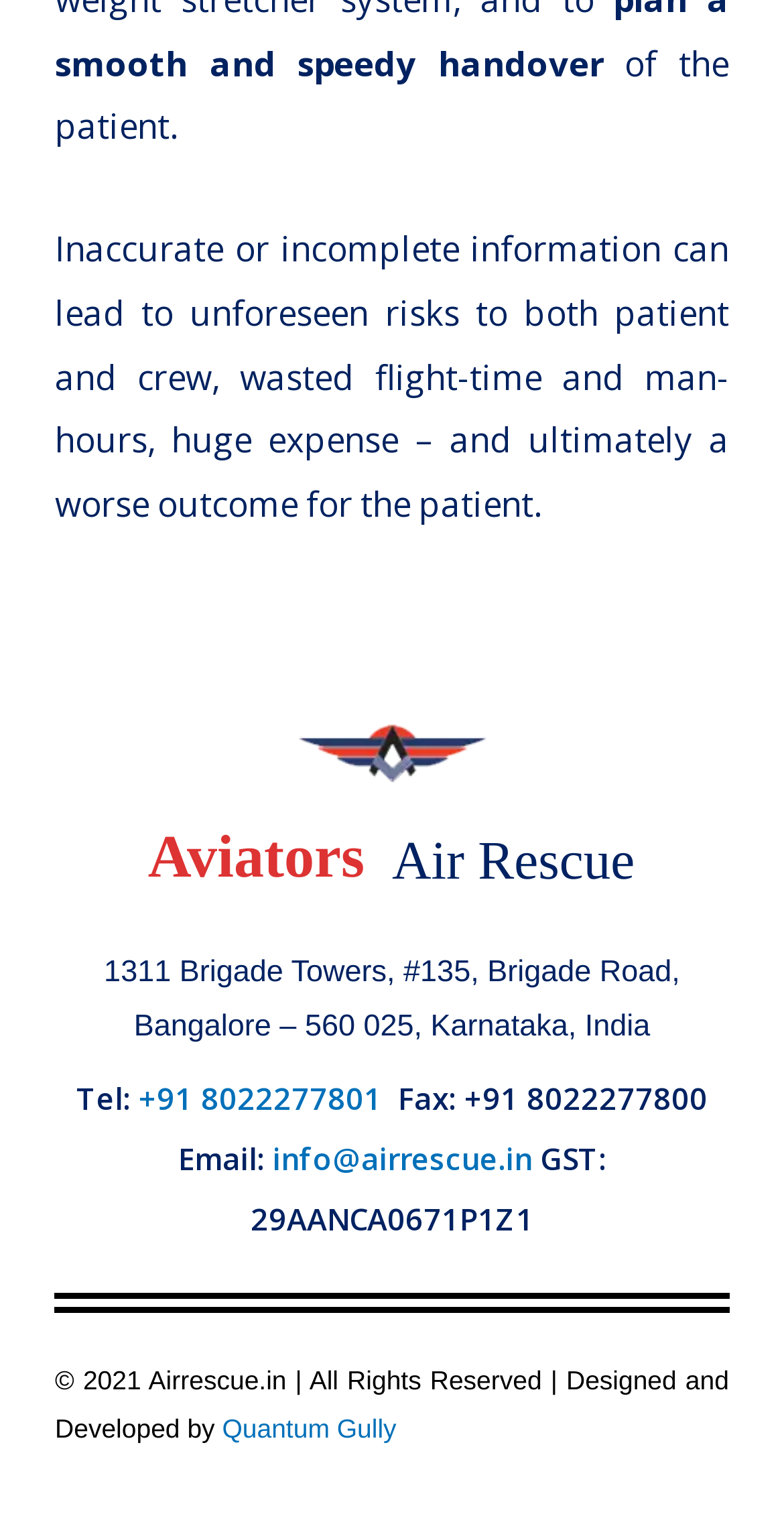Respond to the question below with a concise word or phrase:
What is the address of Air Rescue?

1311 Brigade Towers, Bangalore